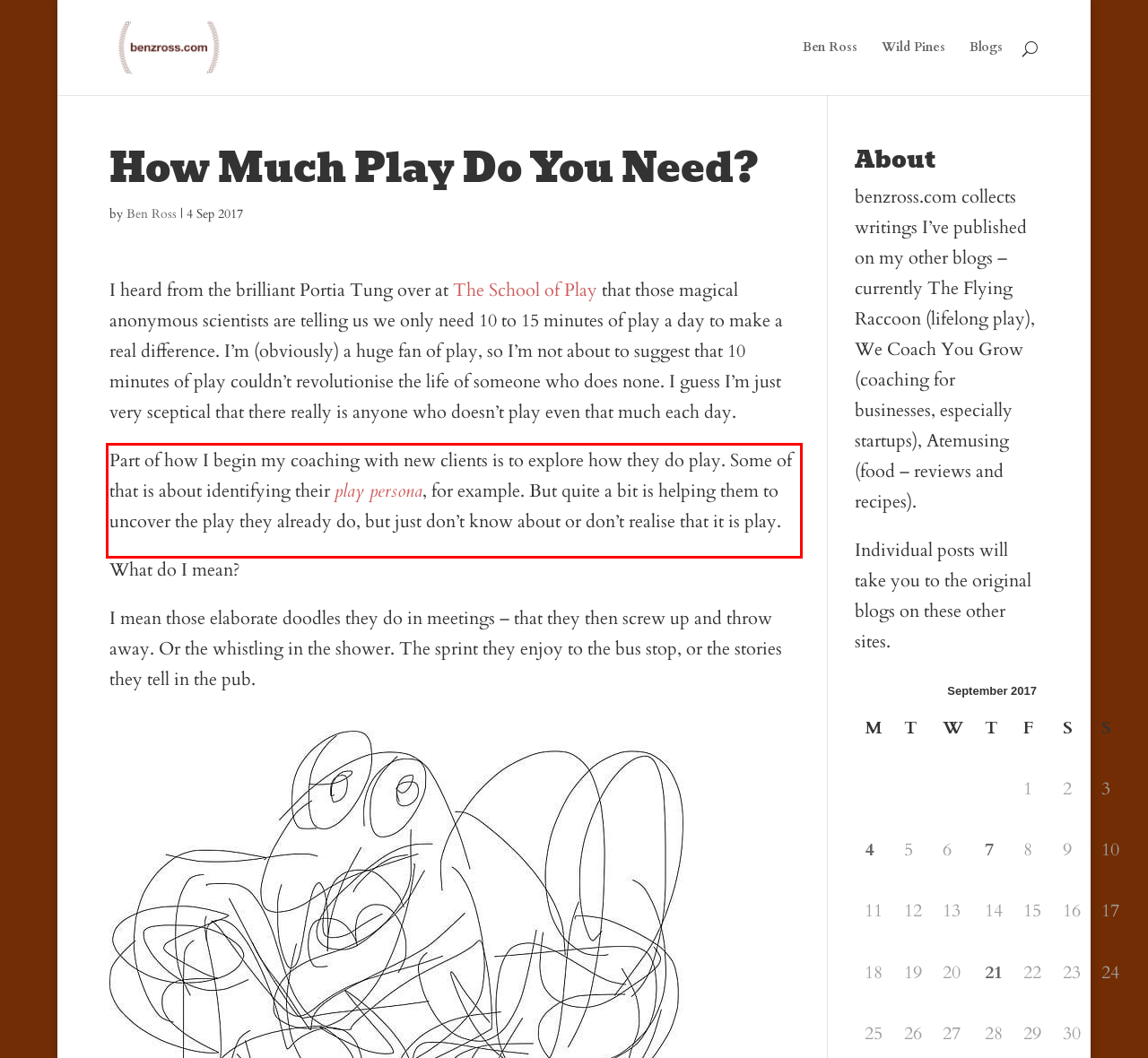Please examine the webpage screenshot containing a red bounding box and use OCR to recognize and output the text inside the red bounding box.

Part of how I begin my coaching with new clients is to explore how they do play. Some of that is about identifying their play persona, for example. But quite a bit is helping them to uncover the play they already do, but just don’t know about or don’t realise that it is play.